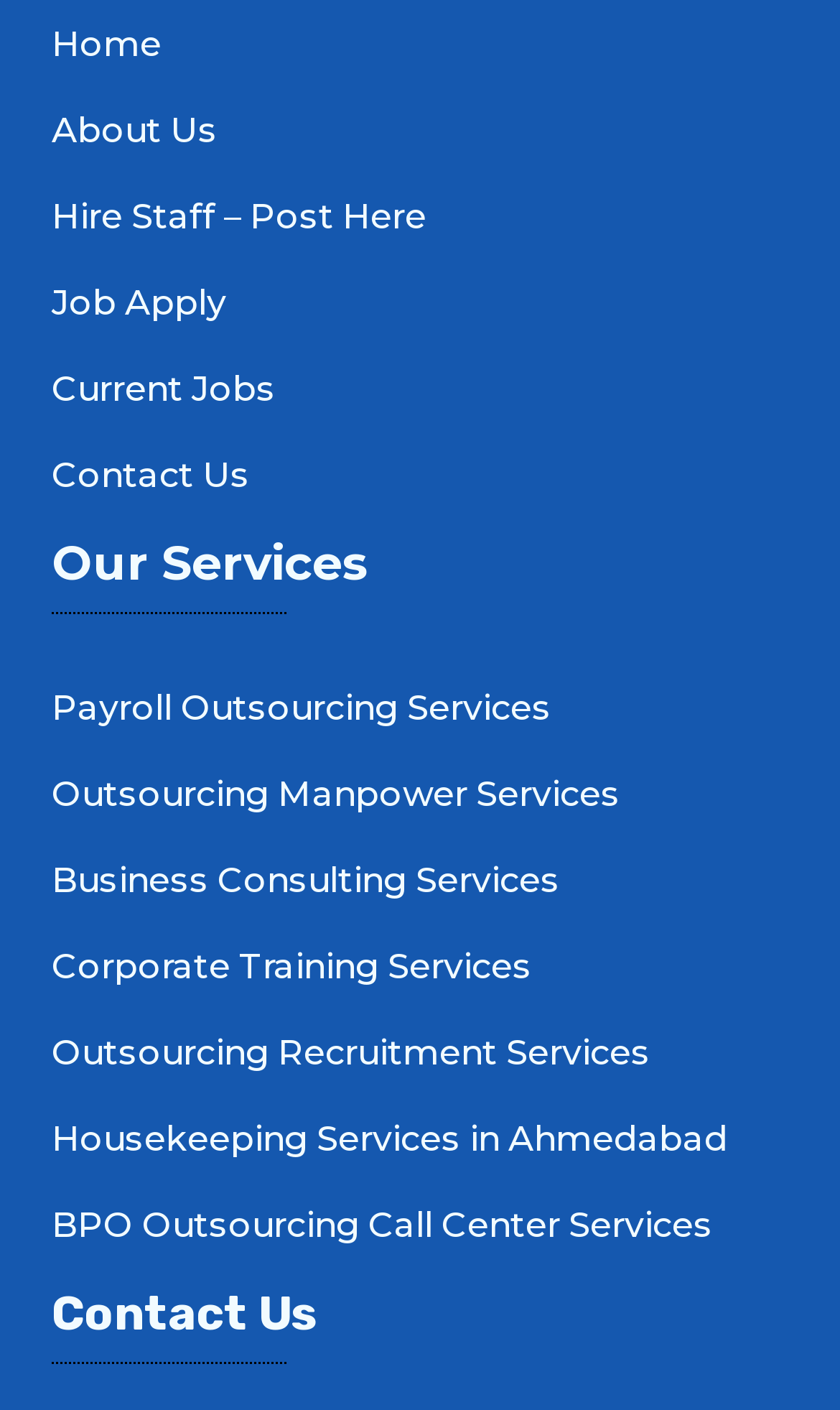Identify the bounding box coordinates for the UI element that matches this description: "Housekeeping Services in Ahmedabad".

[0.01, 0.778, 0.99, 0.839]